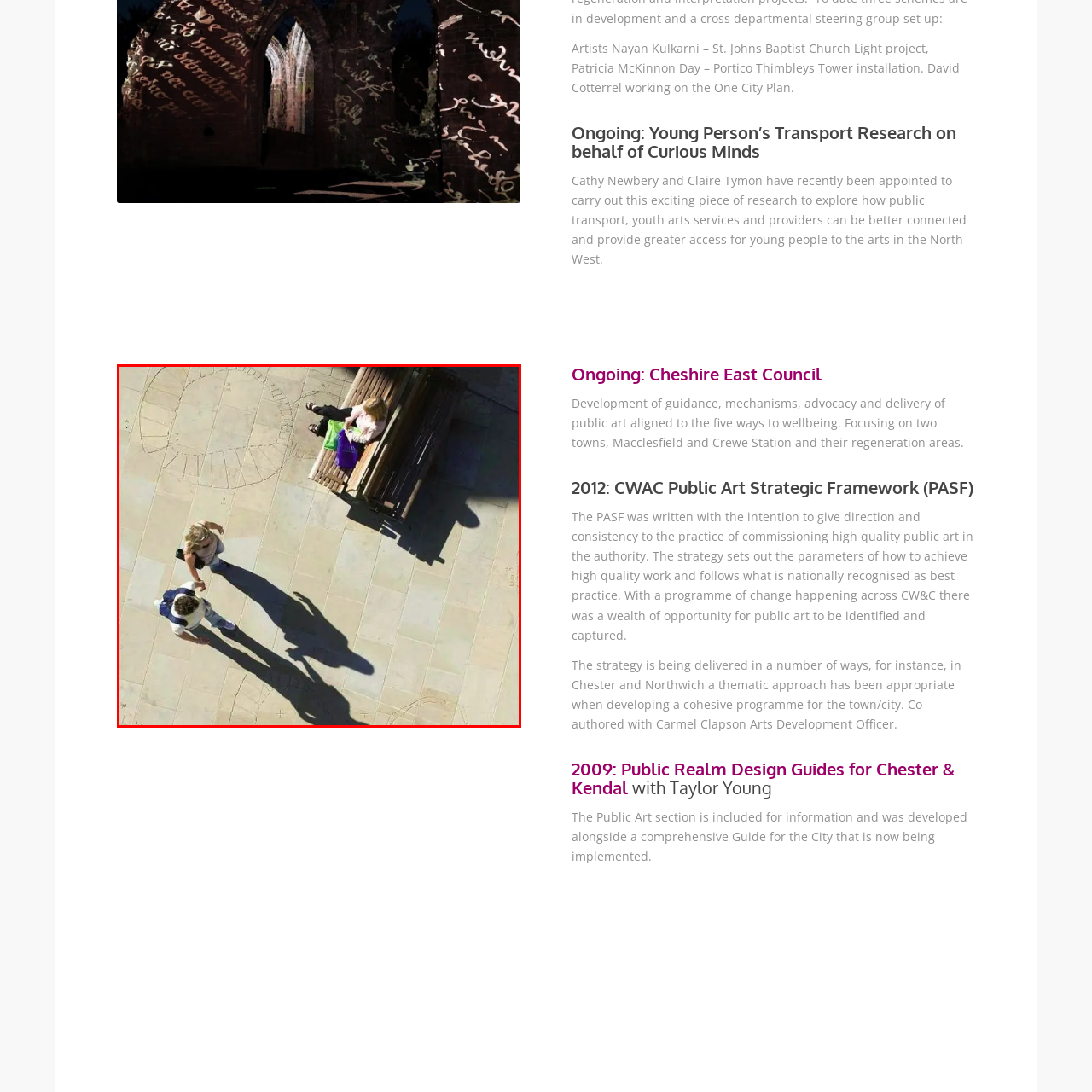Generate a detailed caption for the image that is outlined by the red border.

The image captures a dynamic urban scene from an aerial perspective, showcasing two individuals walking on a stone pathway with a bench in the background. The sunlight casts long, dramatic shadows of the figures onto the ground, enhancing the visual impact. A nearby woman seated on the bench appears to be engaged in an activity, possibly enjoying her surroundings or reading. The ground features circular patterns, likely part of a public art installation, reflecting an artistic approach to urban space design. This scene exemplifies the interplay between public art and everyday life, drawing attention to how art can enhance communal spaces. The presence of people interacting with their environment highlights the importance of accessibility and connection in public transport and youth arts services, initiatives that are increasingly relevant in ongoing projects like the Young Person’s Transport Research by Curious Minds.